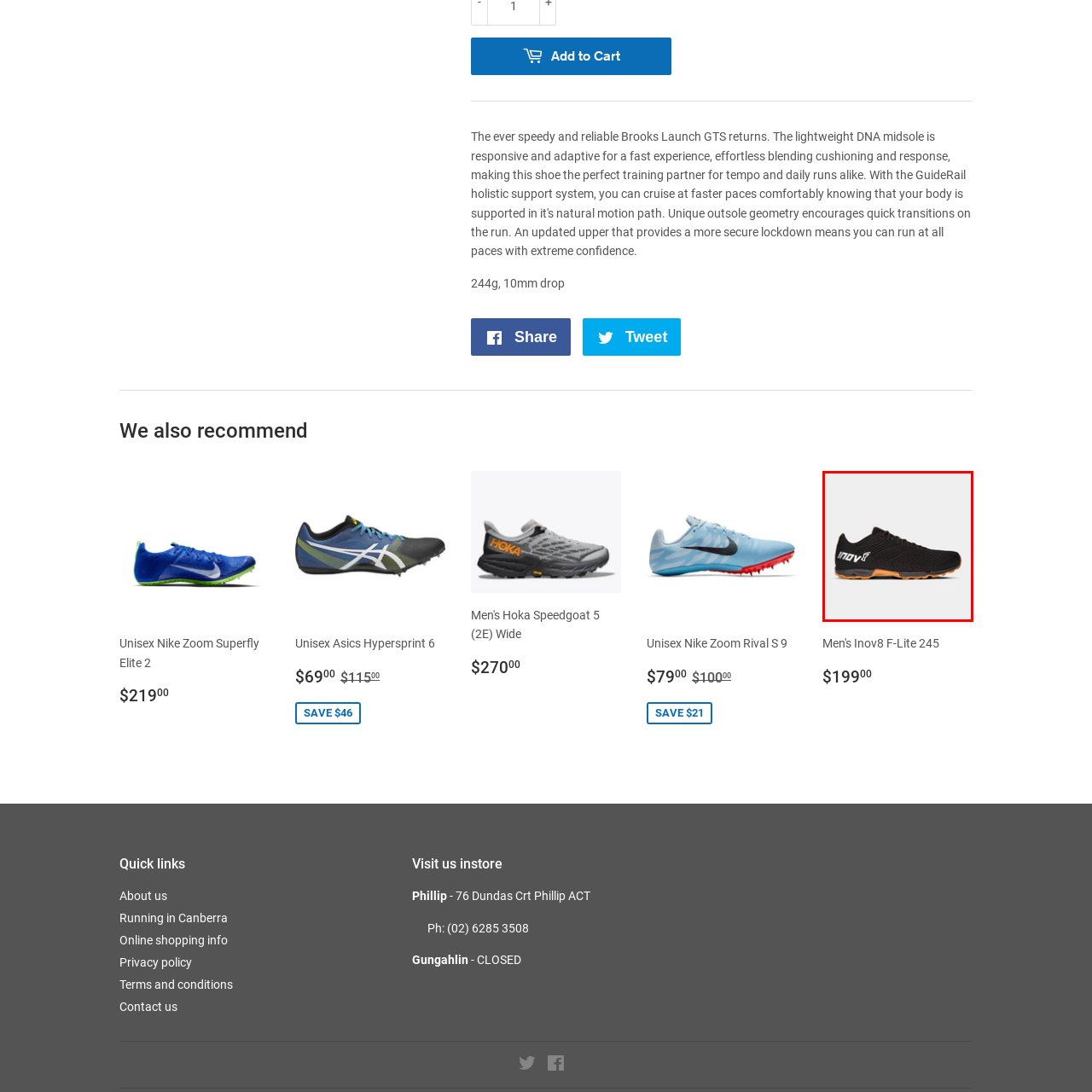Explain the image in the red bounding box with extensive details.

The image showcases a stylish pair of black running shoes from the brand Inov8, specifically the "Men's Inov8 F-Lite 245." The shoe features a sleek and modern design, characterized by a breathable mesh upper and a vibrant orange outsole that adds a pop of color. The Inov8 logo is prominently displayed in white on the side, enhancing its sporty appeal. This model balances functionality with aesthetics, making it suitable for both training and casual wear. The shoes are advertised with a regular price of $199.00, indicating a focus on high-quality performance gear for avid runners and fitness enthusiasts.